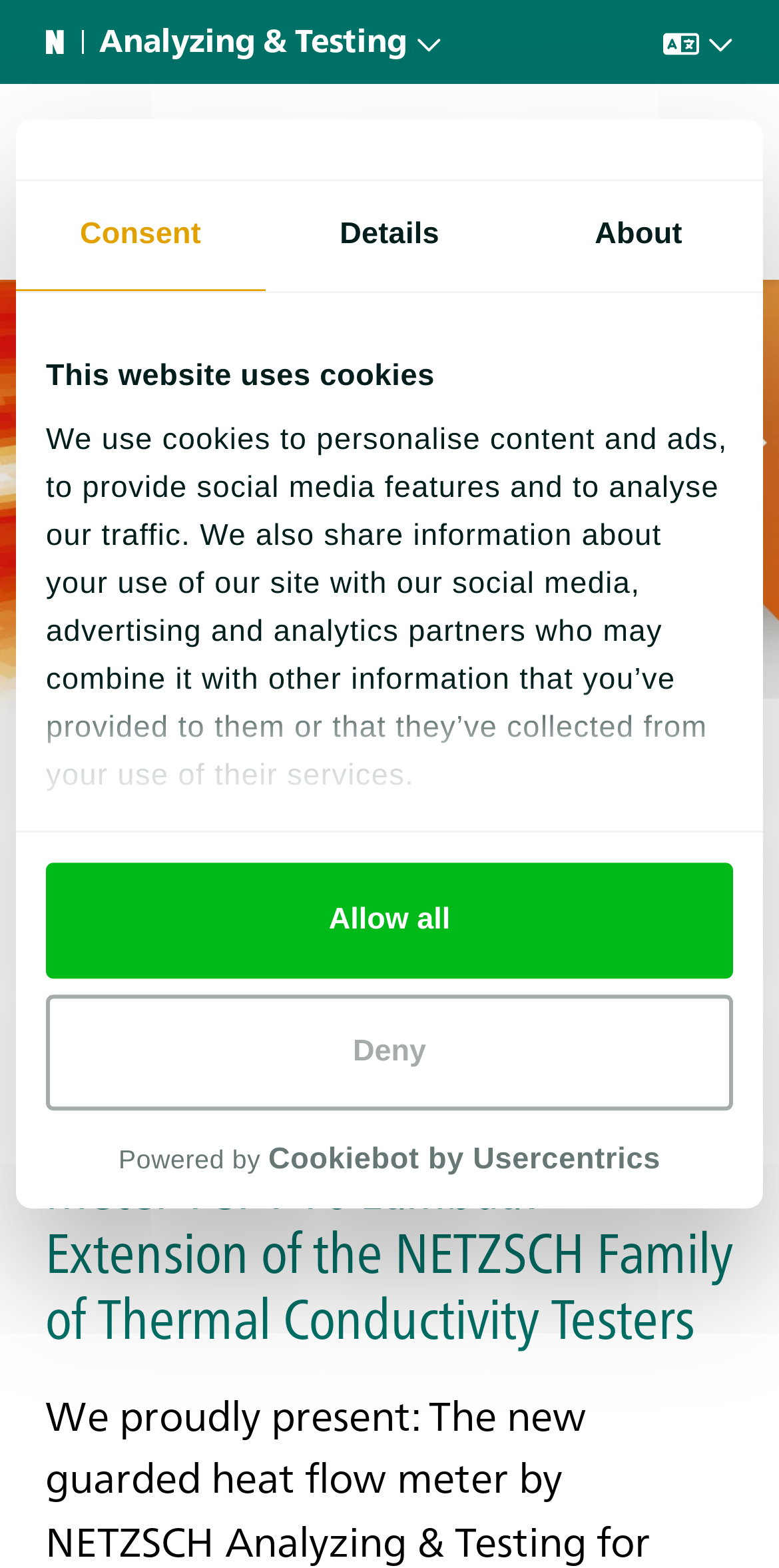Determine and generate the text content of the webpage's headline.

The New Guarded Heat Flow Meter TCT 716 Lambda: Extension of the NETZSCH Family of Thermal Conductivity Testers